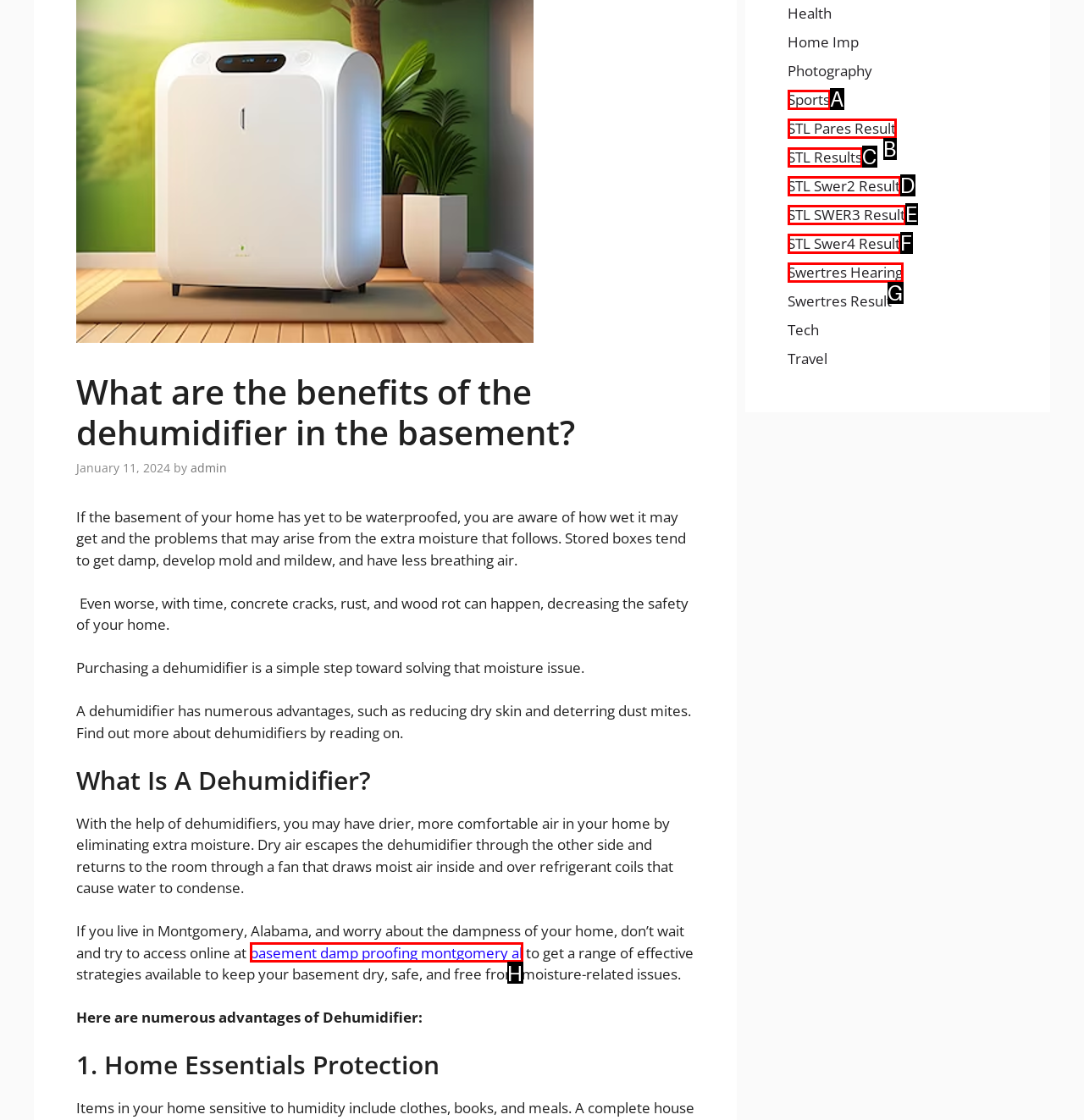Identify the HTML element that corresponds to the description: basement damp proofing montgomery al
Provide the letter of the matching option from the given choices directly.

H